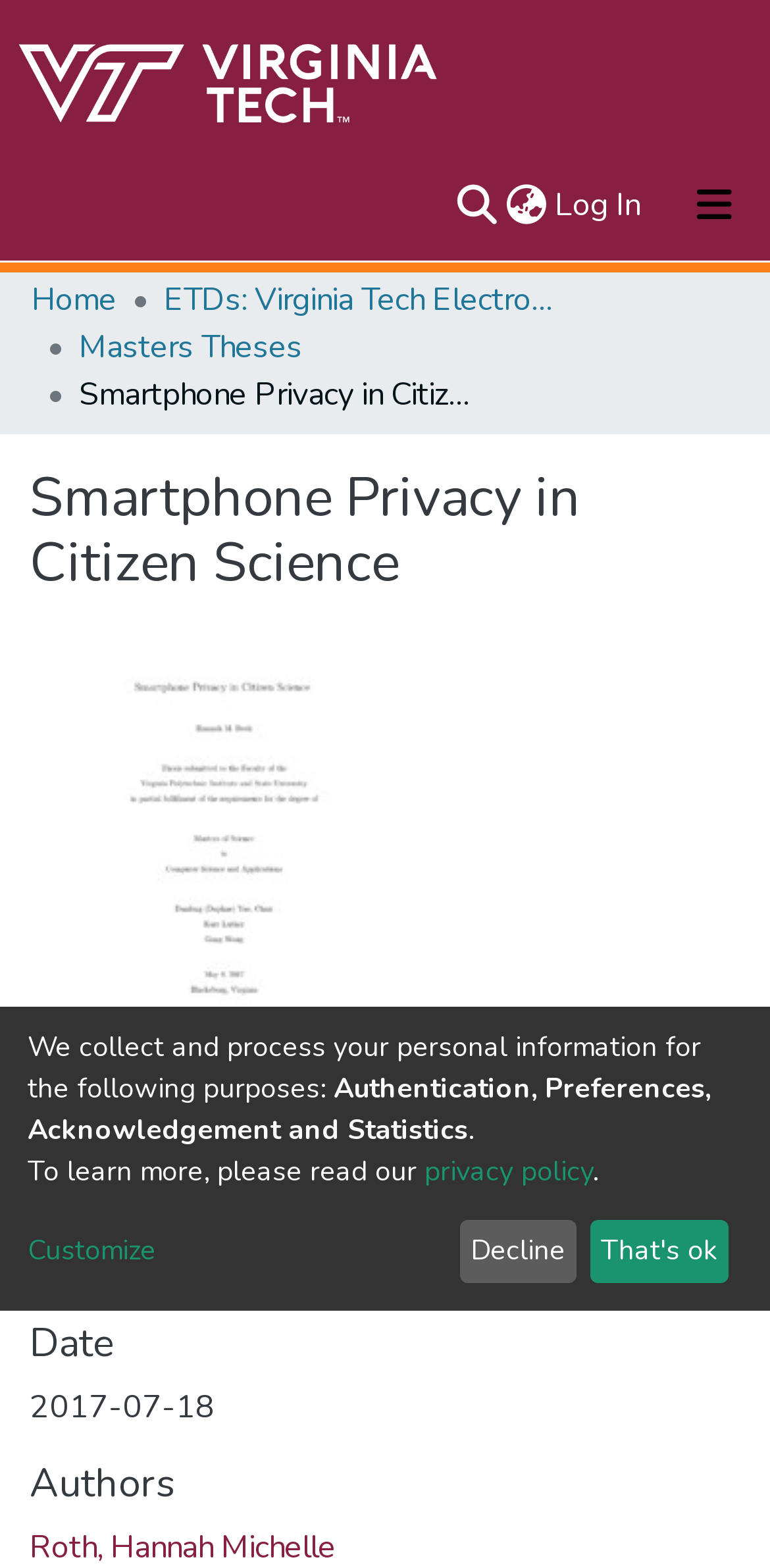Locate the bounding box coordinates of the element's region that should be clicked to carry out the following instruction: "Go to About page". The coordinates need to be four float numbers between 0 and 1, i.e., [left, top, right, bottom].

[0.041, 0.167, 0.959, 0.218]